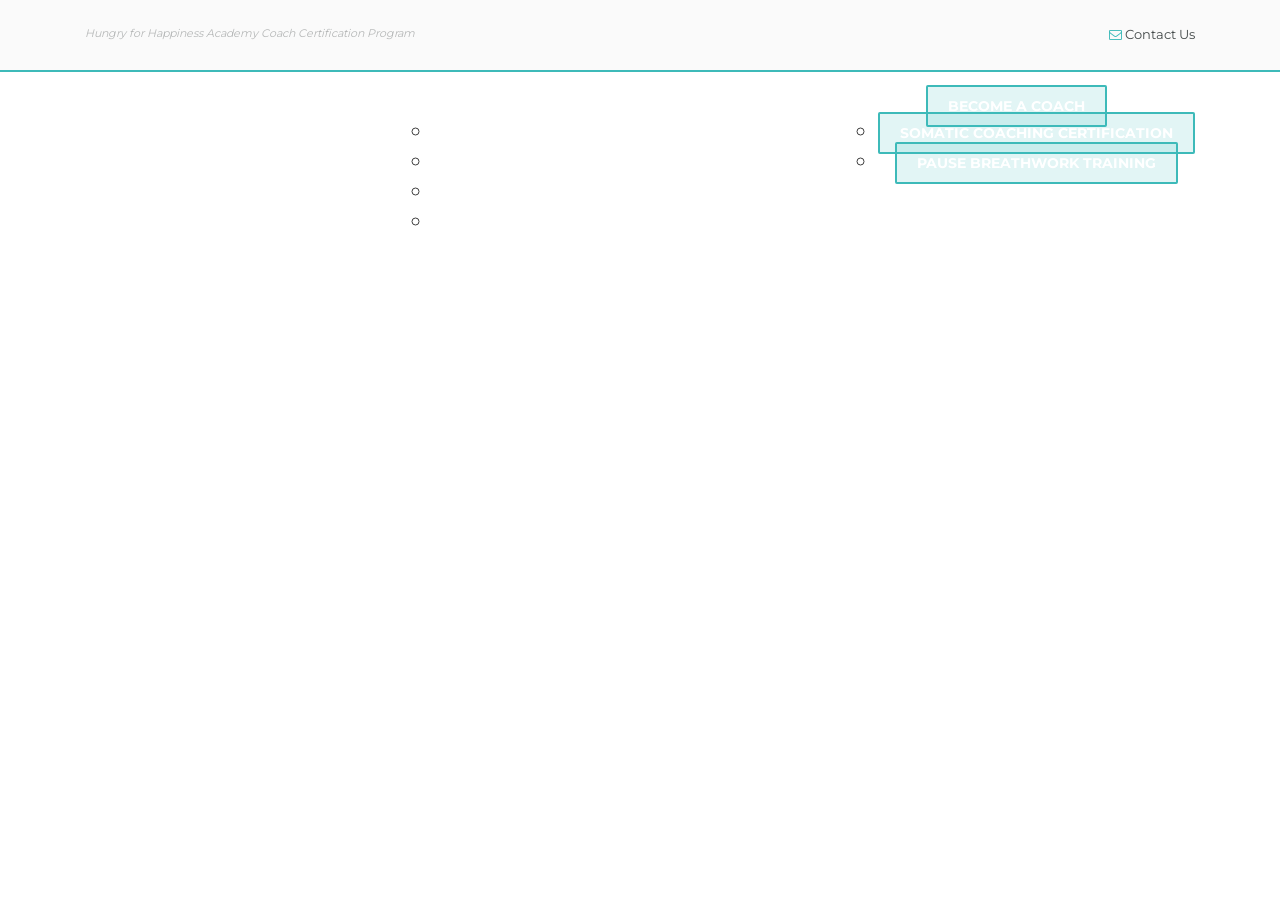Determine the bounding box coordinates for the clickable element to execute this instruction: "learn about SOMATIC COACHING CERTIFICATION". Provide the coordinates as four float numbers between 0 and 1, i.e., [left, top, right, bottom].

[0.686, 0.124, 0.934, 0.17]